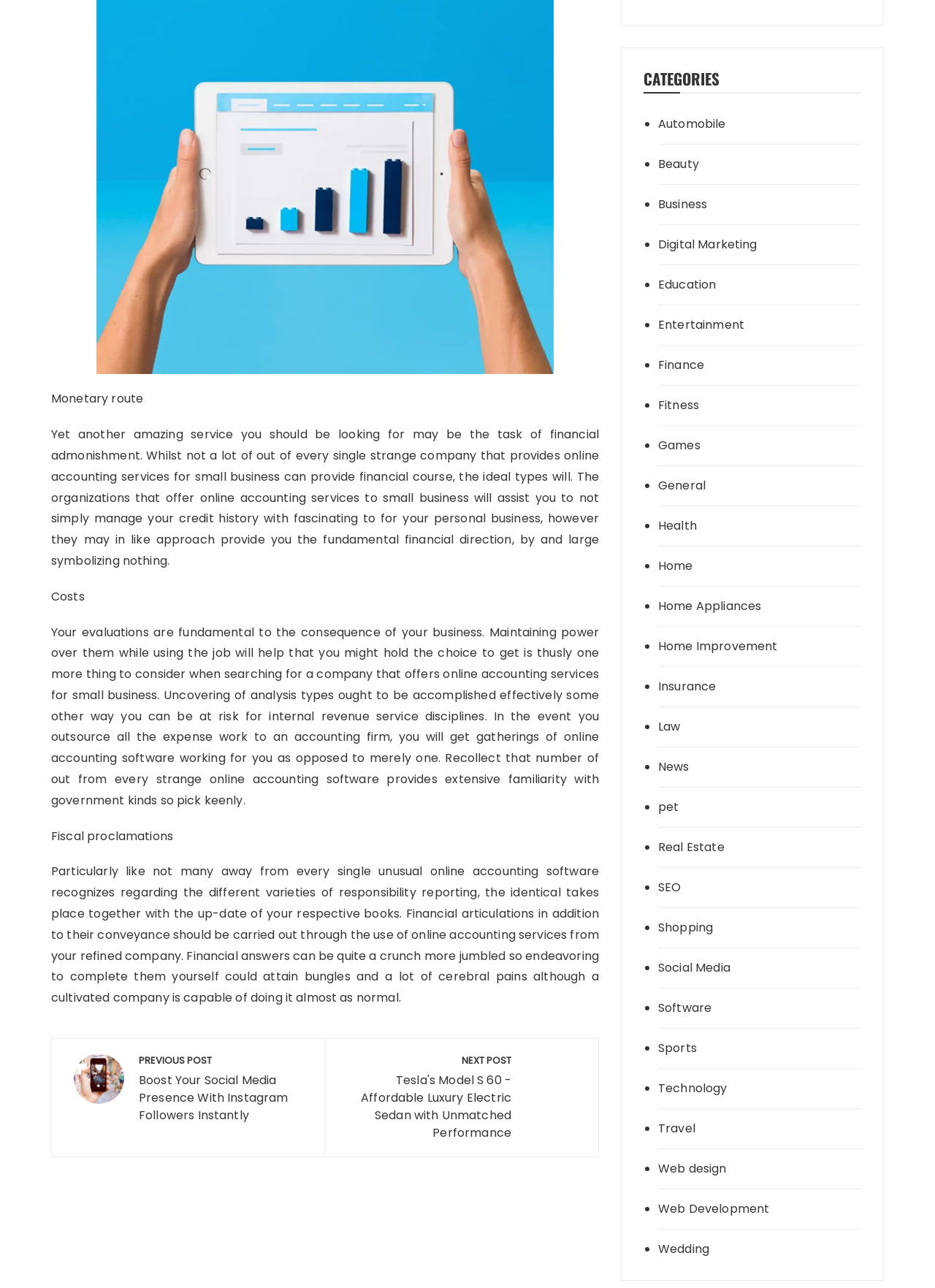Find the bounding box coordinates of the element I should click to carry out the following instruction: "Explore the 'Business' category".

[0.704, 0.152, 0.878, 0.166]